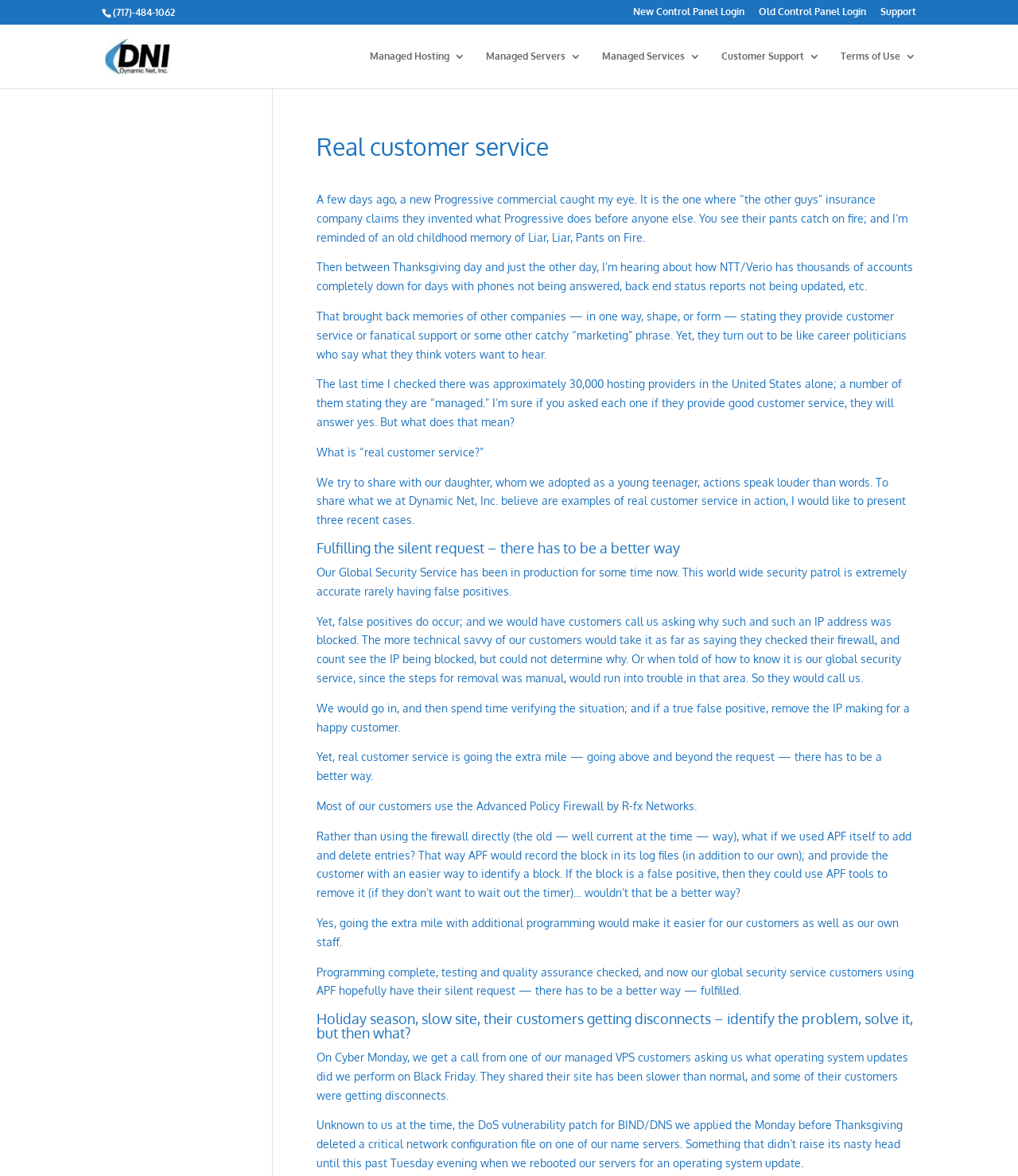Identify the main title of the webpage and generate its text content.

Real customer service